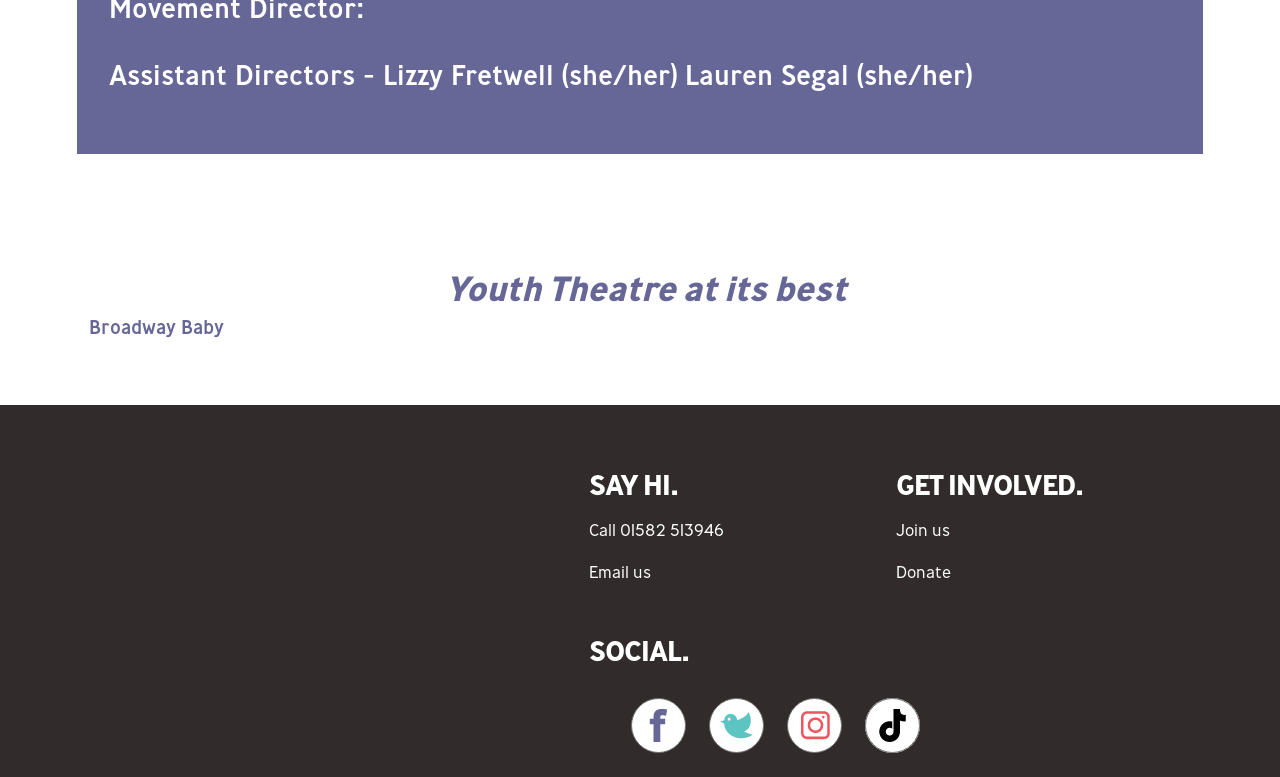Please answer the following query using a single word or phrase: 
How many ways are there to get involved?

2